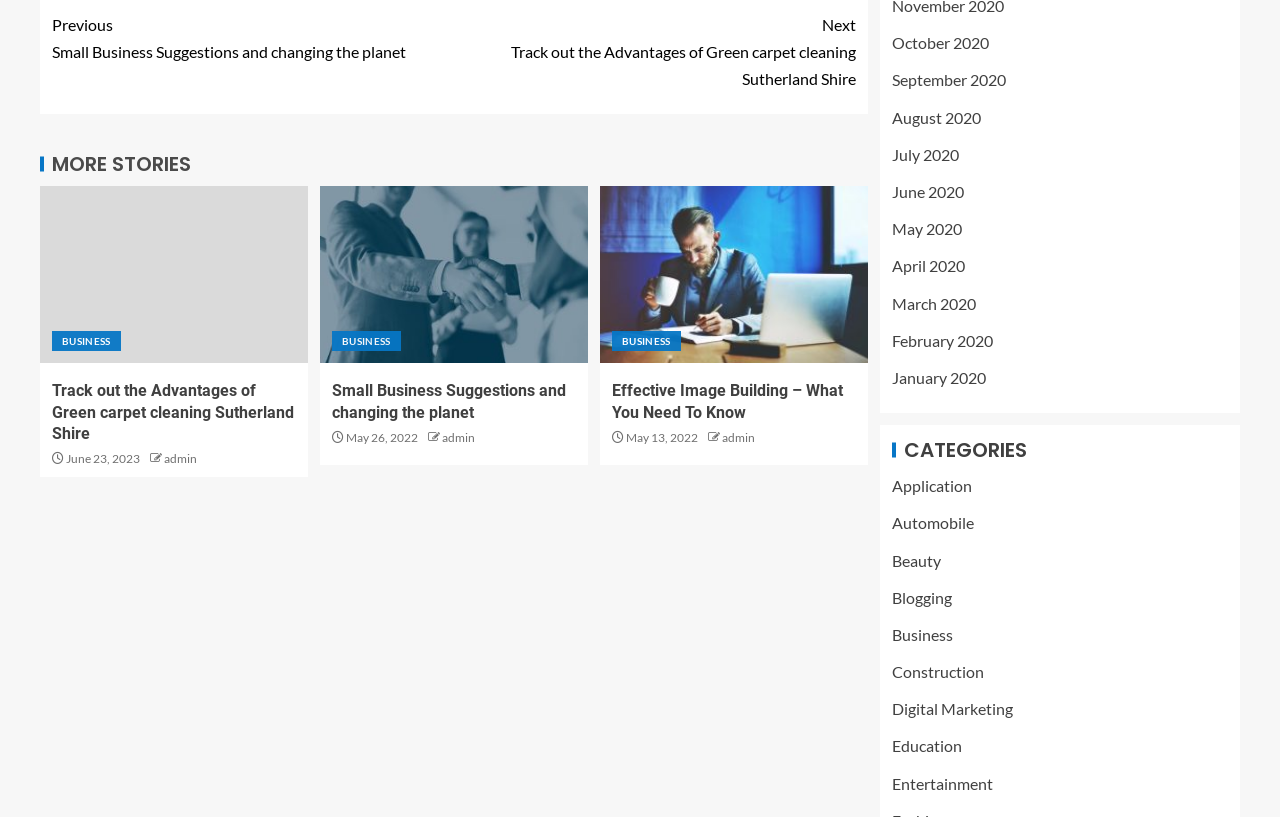How many links are there in the 'CATEGORIES' section?
Please answer the question with a detailed and comprehensive explanation.

I found the 'CATEGORIES' section in the webpage, and it contains 11 links to different categories, including 'Application', 'Automobile', 'Beauty', and so on.